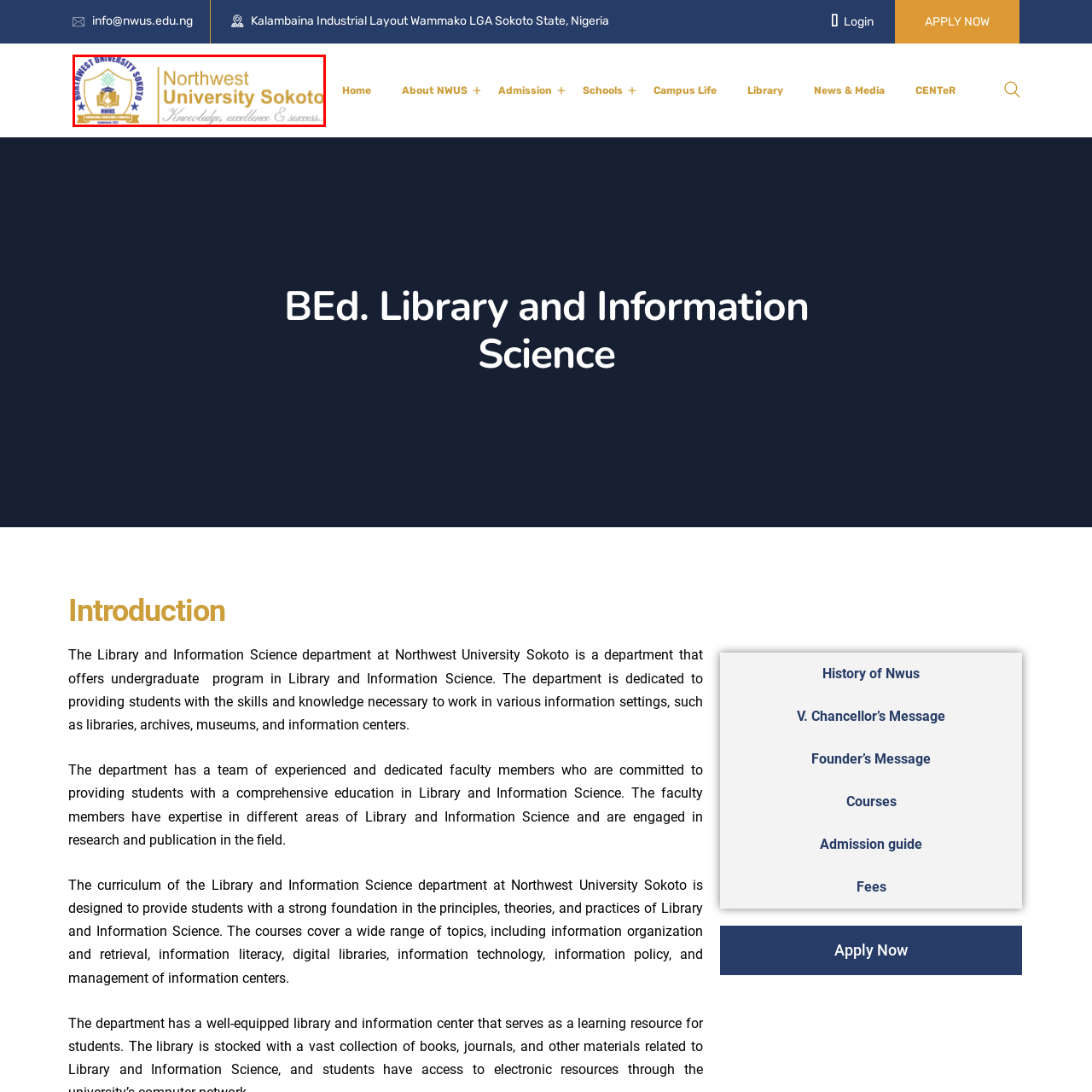Describe in detail the visual elements within the red-lined box.

The image features the logo of Northwest University Sokoto (NWUS), prominently displaying its name in a bold design. The logo is accompanied by the university's motto, "Knowledge, excellence & success...," emphasizing its commitment to academic achievement and holistic development. The emblem incorporates symbolic elements typical of educational institutions, representing the values of learning and scholarship. This visual branding reflects the university’s identity and mission within the field of higher education in Nigeria.